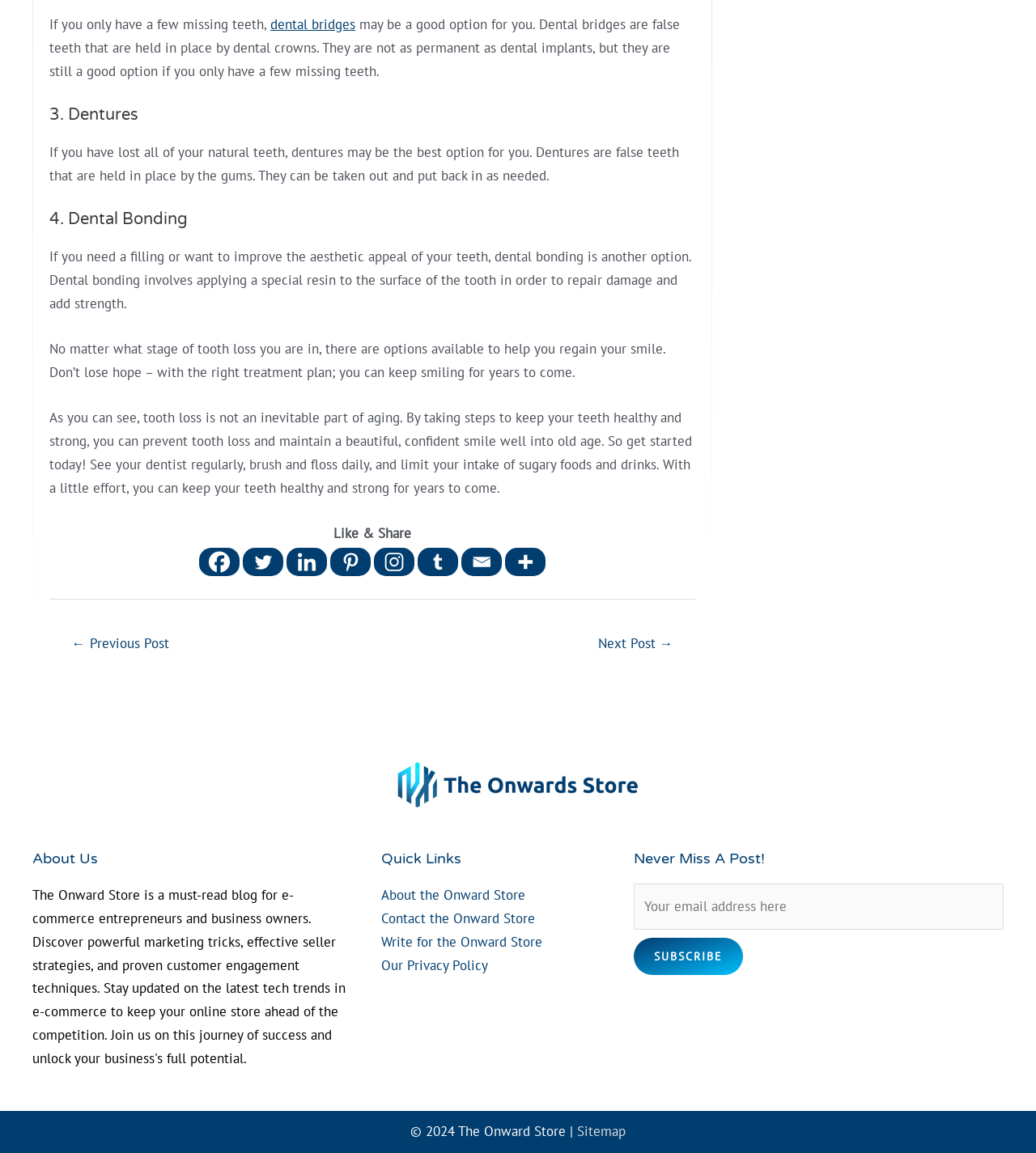Please determine the bounding box coordinates of the element to click in order to execute the following instruction: "Search for something". The coordinates should be four float numbers between 0 and 1, specified as [left, top, right, bottom].

None